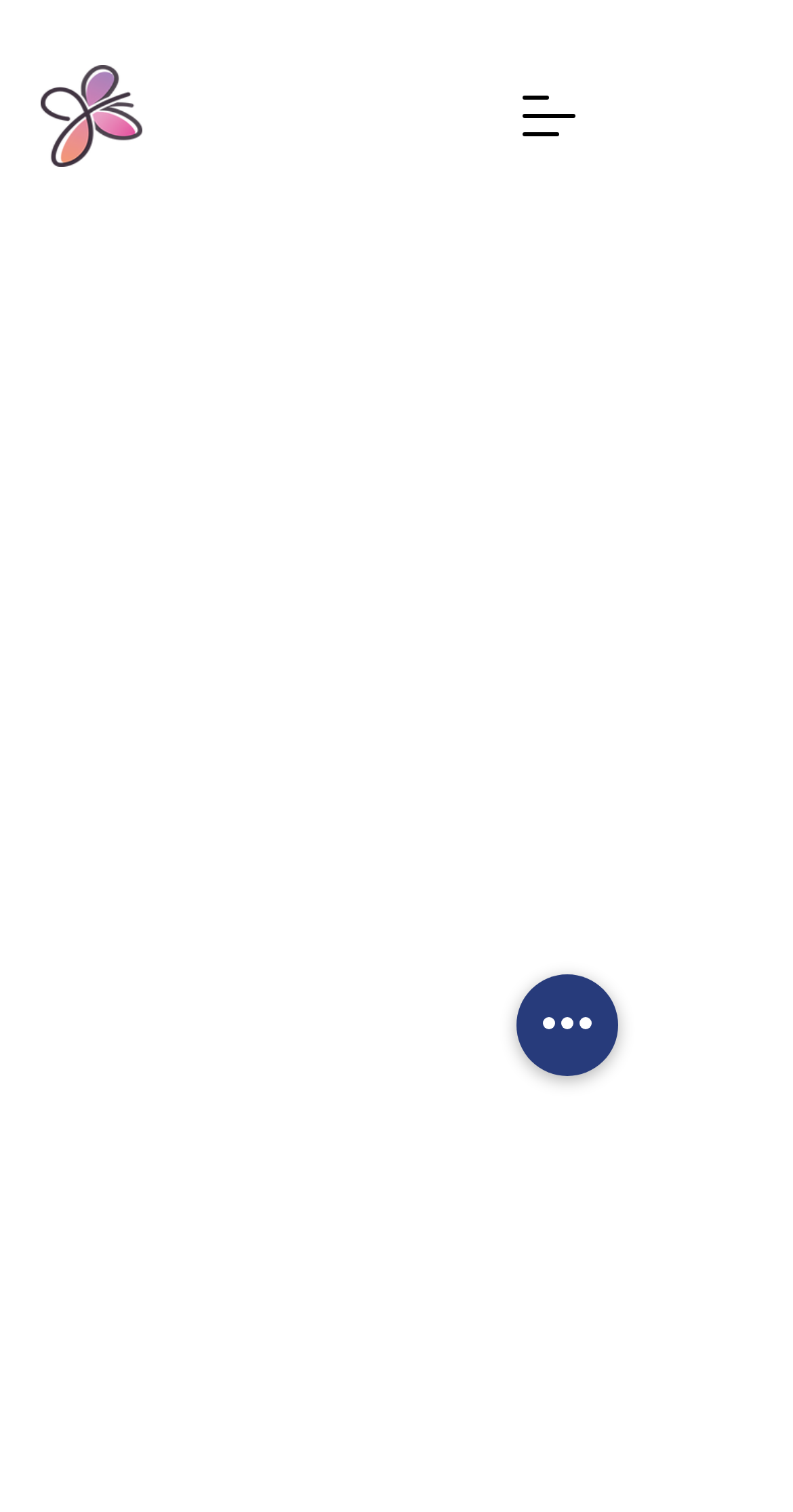Given the description of the UI element: "aria-label="Open navigation menu"", predict the bounding box coordinates in the form of [left, top, right, bottom], with each value being a float between 0 and 1.

[0.628, 0.043, 0.756, 0.11]